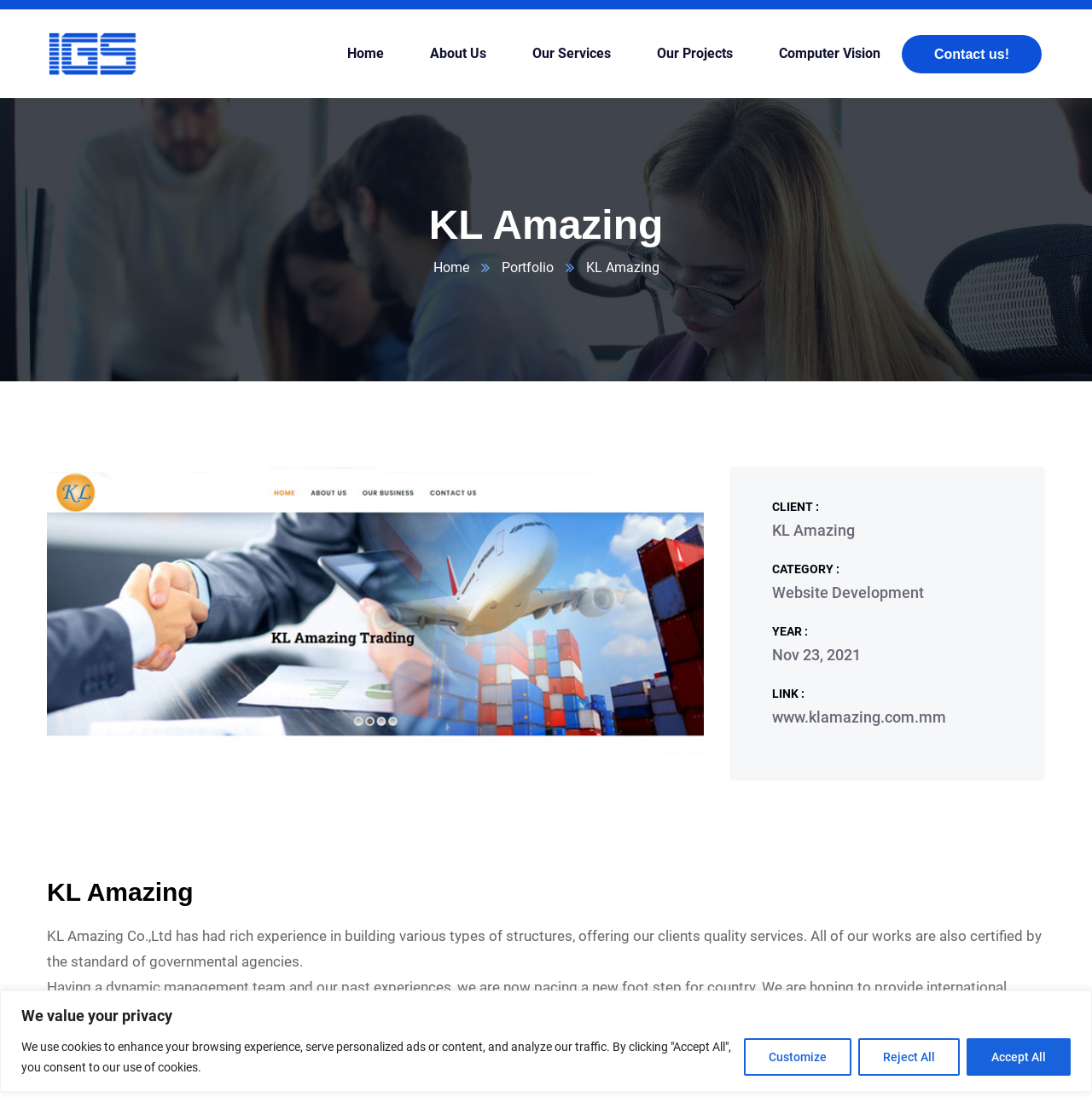Mark the bounding box of the element that matches the following description: "Our Services".

[0.487, 0.008, 0.559, 0.088]